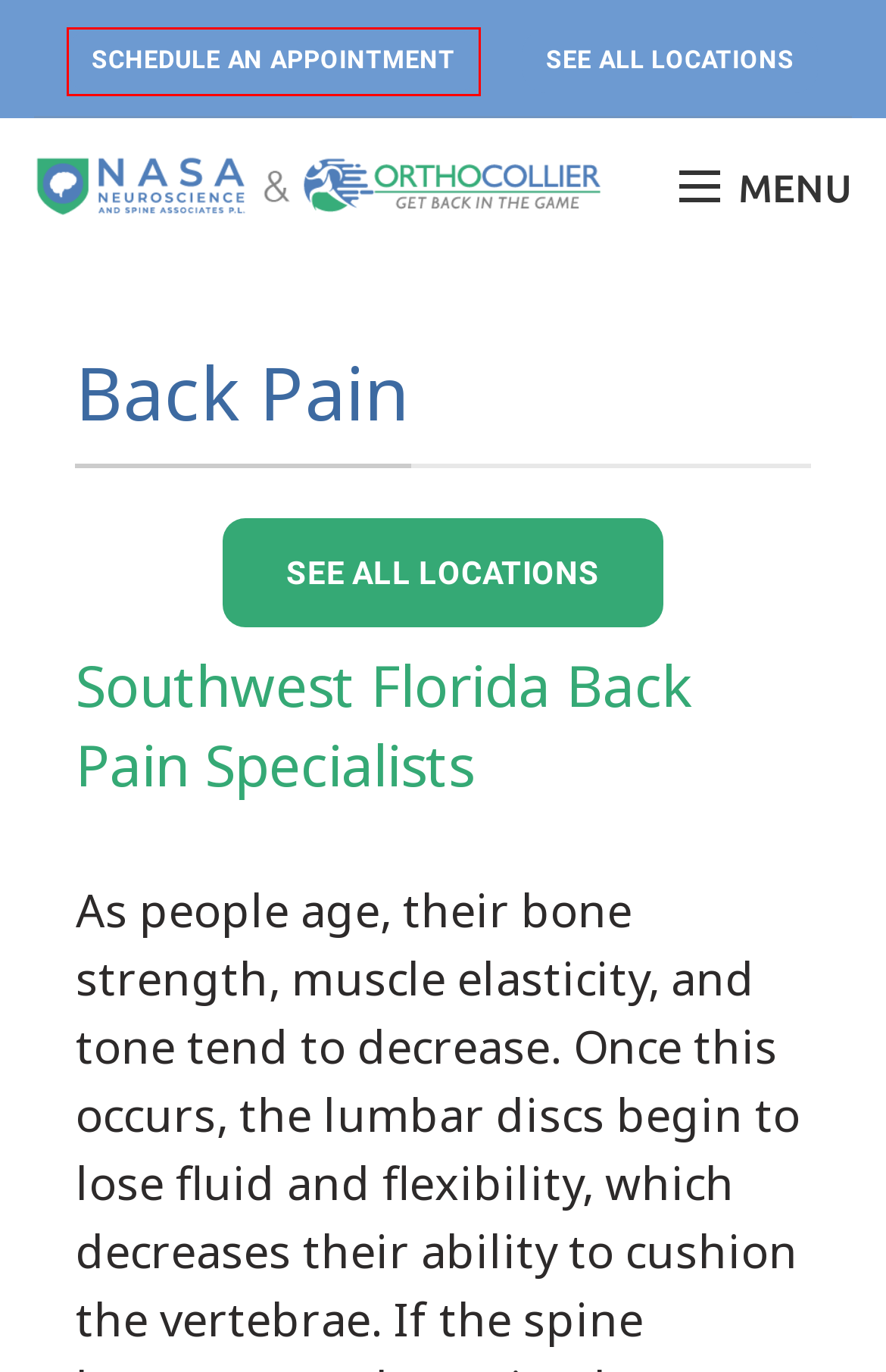Given a screenshot of a webpage with a red bounding box highlighting a UI element, determine which webpage description best matches the new webpage that appears after clicking the highlighted element. Here are the candidates:
A. ‎FollowMyHealth® on the App Store
B. Our Locations | NASA MRI: Neuroscience and Spine Associates
C. OrthoCollier Quick Care Opening | NASA Neuroscience Spine Associates
D. History of Back Surgery Part 1 | NASA Neuroscience and Spine Associates
E. Work Comp Fast & Efficient | Neuroscience And Spine Associates NASA MRI
F. Our Services | Neurology, Neurosurgery, Pain Management & Orthopedics
G. North Collier Office | Neuroscience and Spine Associates Locations
H. Page Not Found | Neuroscience & Spine Associates

H